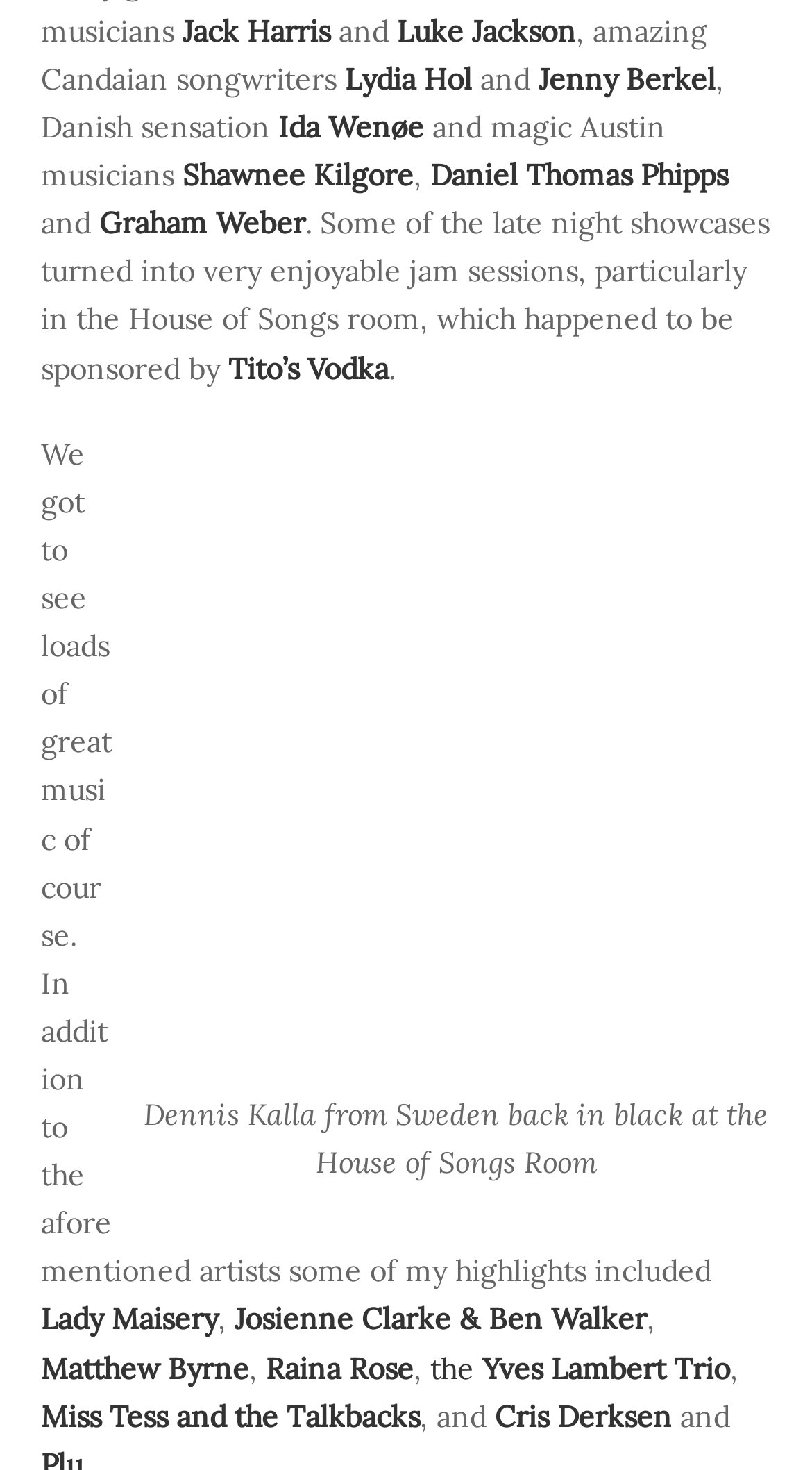Could you provide the bounding box coordinates for the portion of the screen to click to complete this instruction: "View Lydia Hol's profile"?

[0.424, 0.041, 0.581, 0.067]